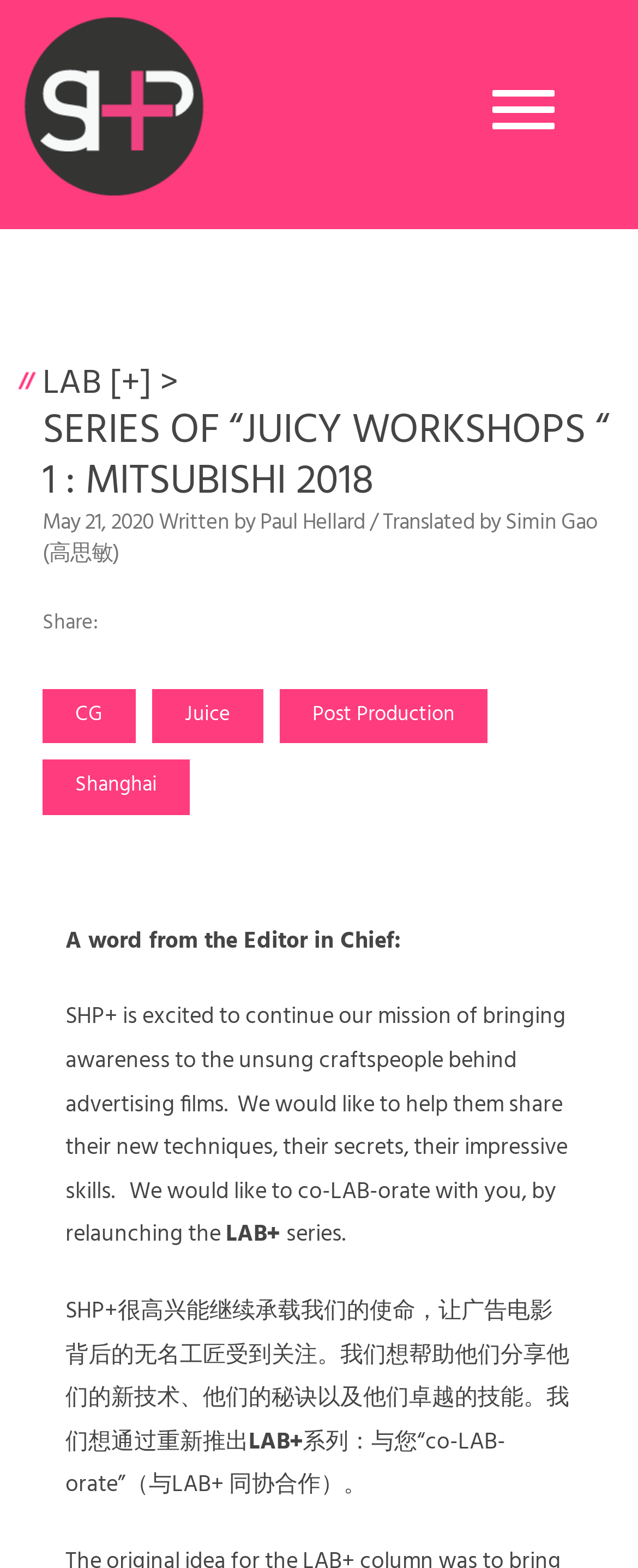Answer the question using only a single word or phrase: 
What is the name of the editor in chief?

Not mentioned